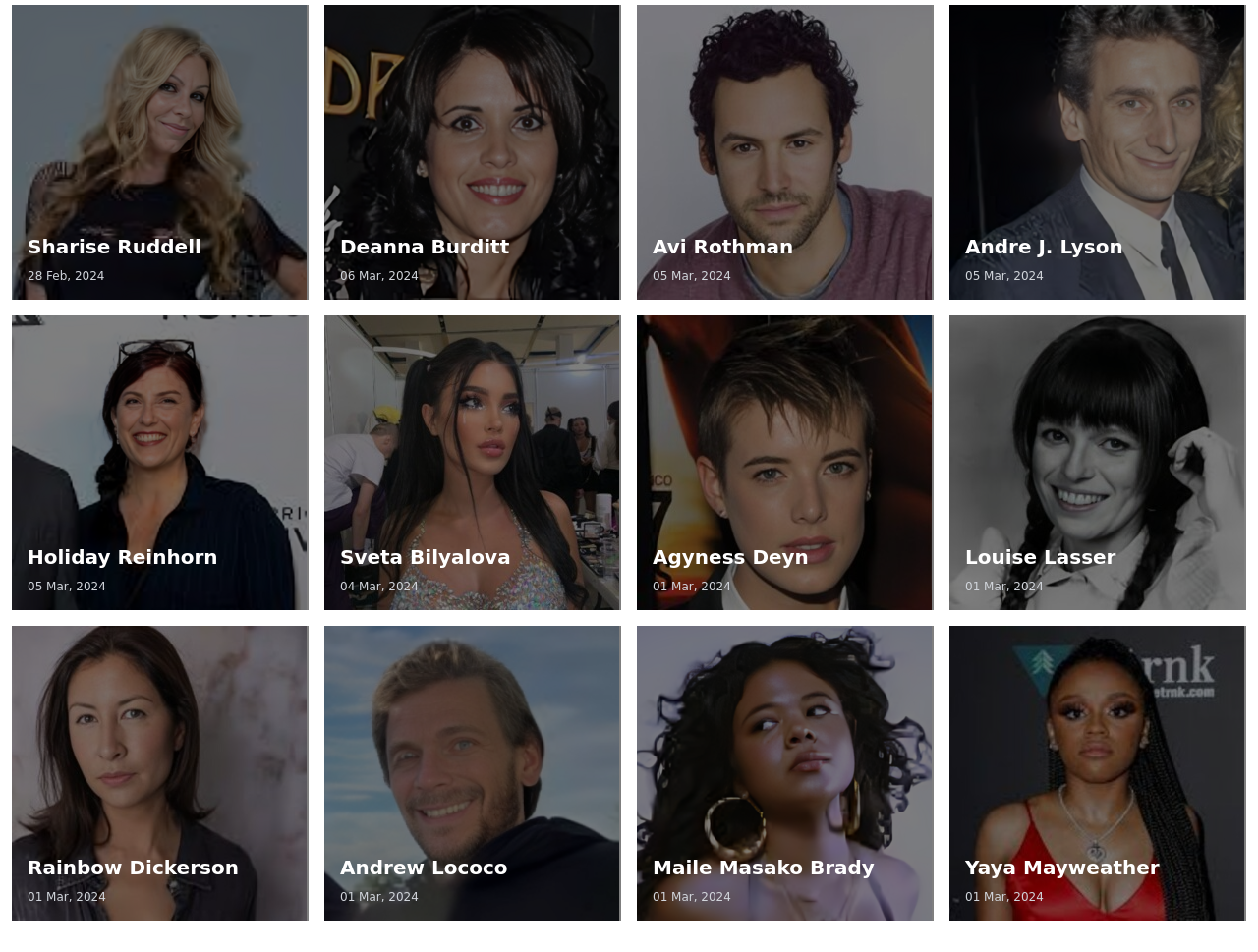Please determine the bounding box coordinates of the element to click in order to execute the following instruction: "Check Avi Rothman's updates". The coordinates should be four float numbers between 0 and 1, specified as [left, top, right, bottom].

[0.506, 0.005, 0.742, 0.315]